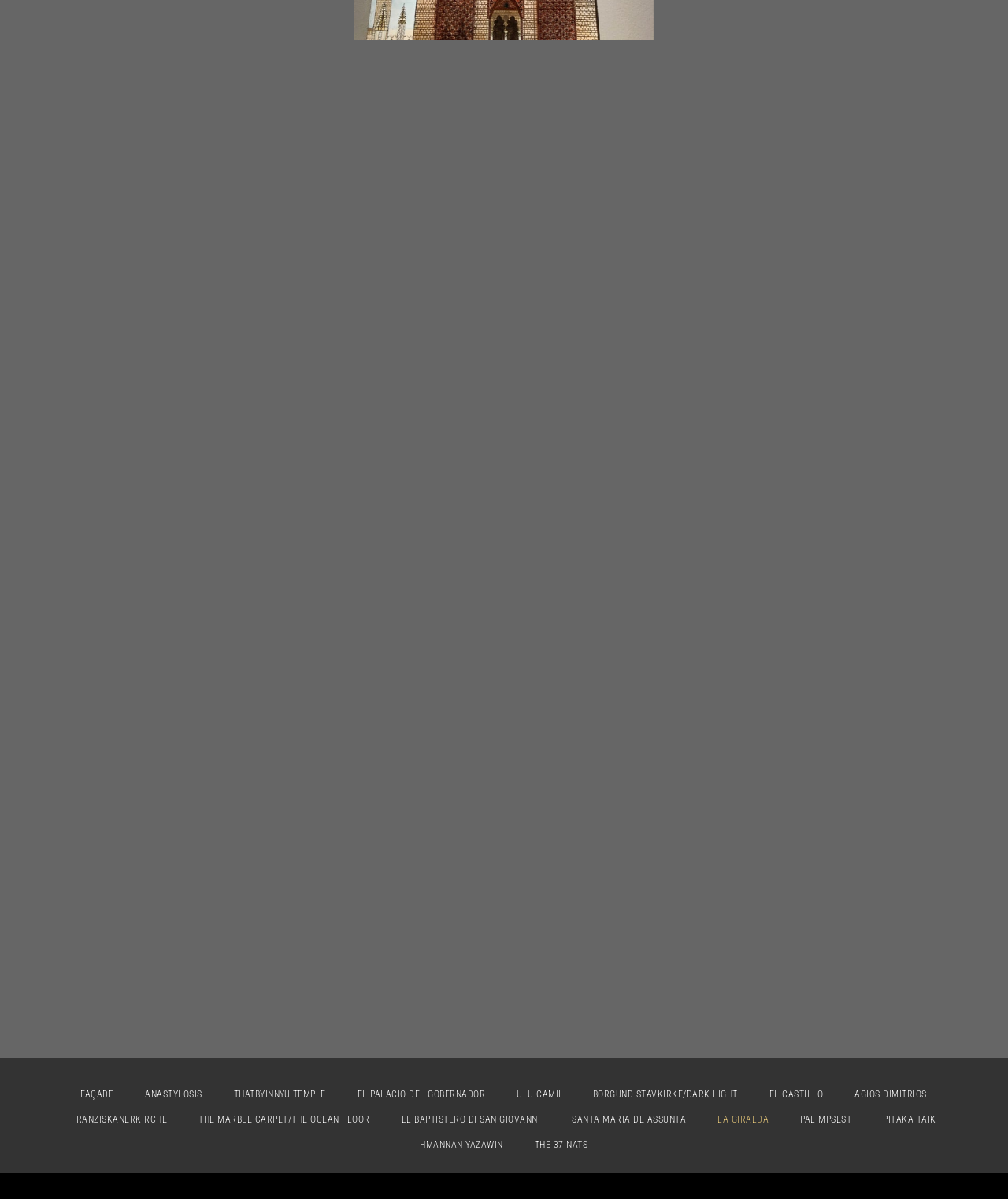Determine the bounding box coordinates of the clickable region to follow the instruction: "explore FAÇADE".

[0.068, 0.902, 0.124, 0.92]